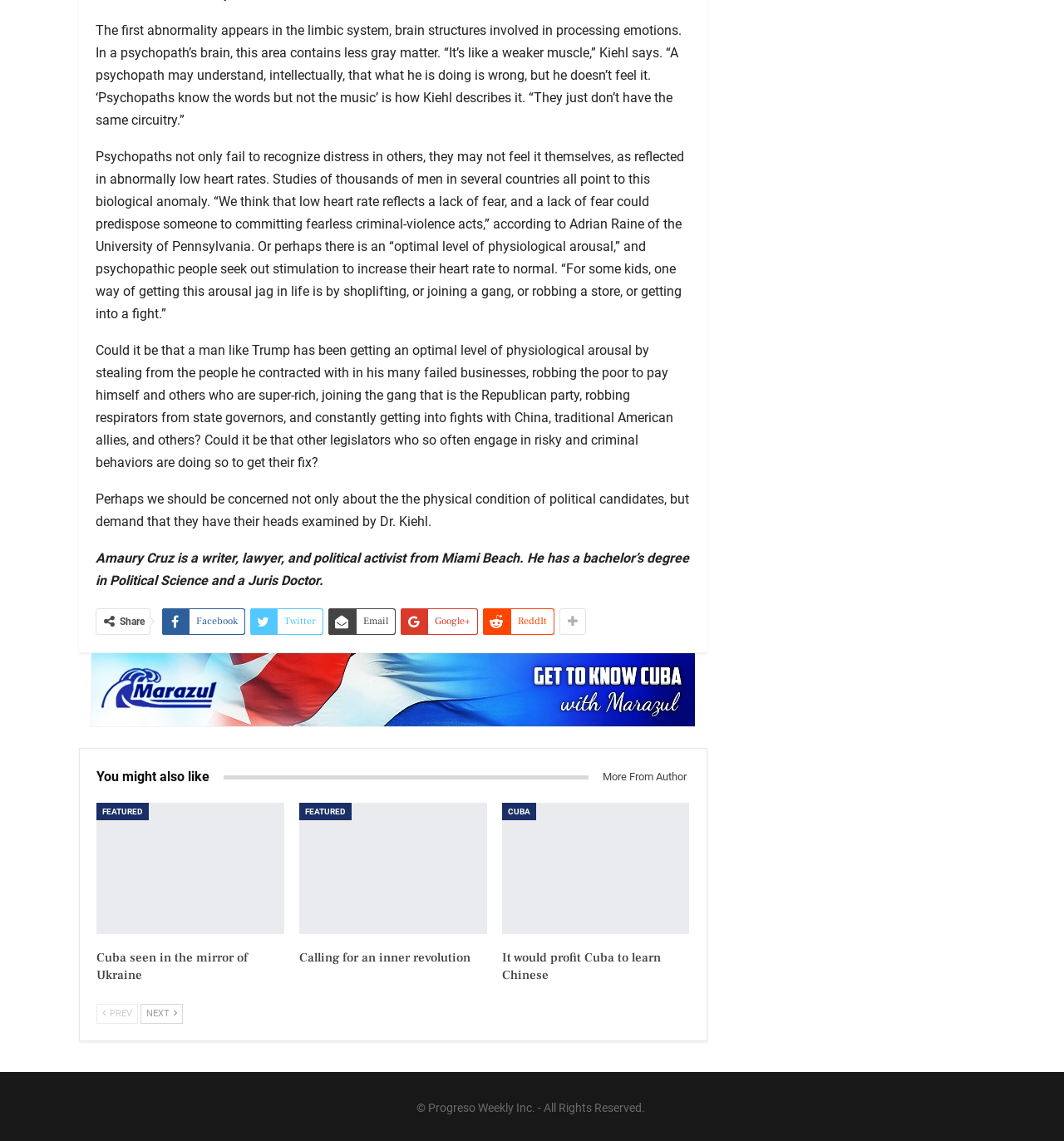Find the bounding box of the element with the following description: "Calling for an inner revolution". The coordinates must be four float numbers between 0 and 1, formatted as [left, top, right, bottom].

[0.281, 0.832, 0.442, 0.846]